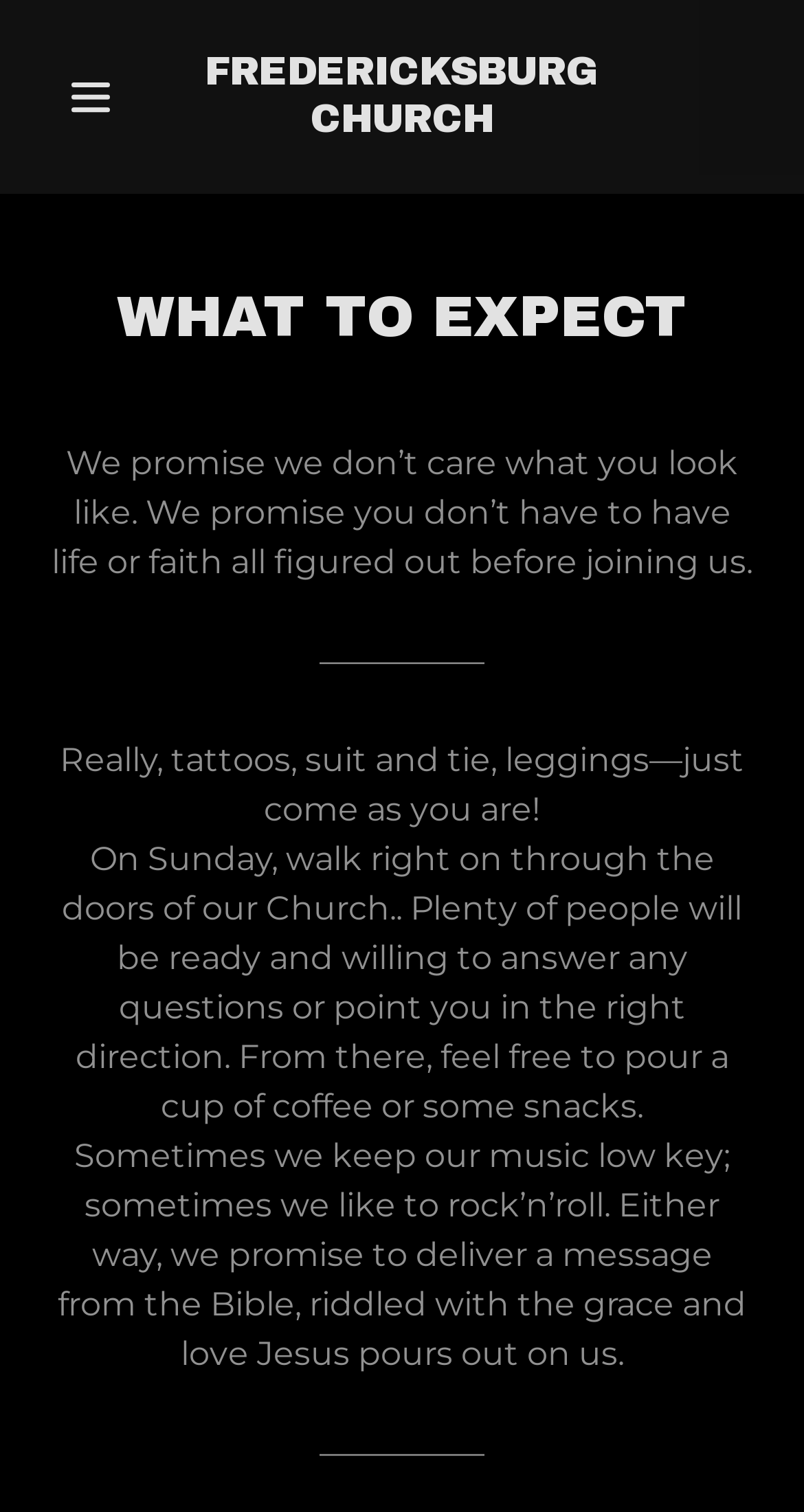What is the dress code for the church?
Based on the image, answer the question in a detailed manner.

The webpage mentions 'Really, tattoos, suit and tie, leggings—just come as you are!' which implies that there is no specific dress code and people are welcome to come in whatever attire they feel comfortable in.